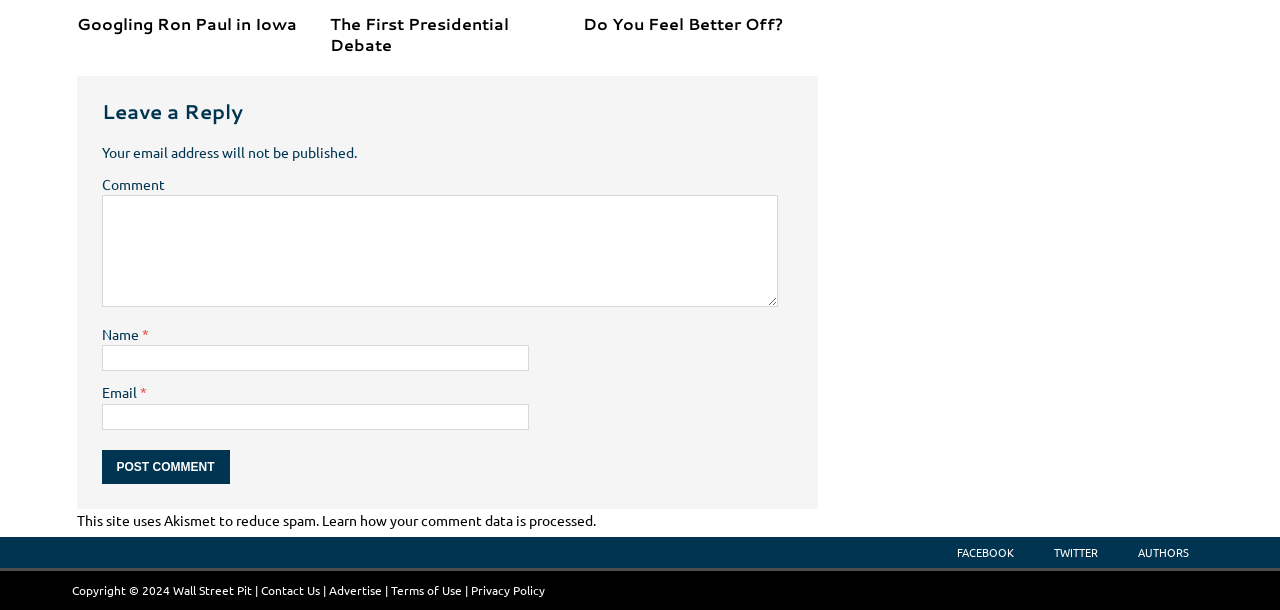Highlight the bounding box coordinates of the element you need to click to perform the following instruction: "Click on the 'Post Comment' button."

[0.079, 0.738, 0.179, 0.794]